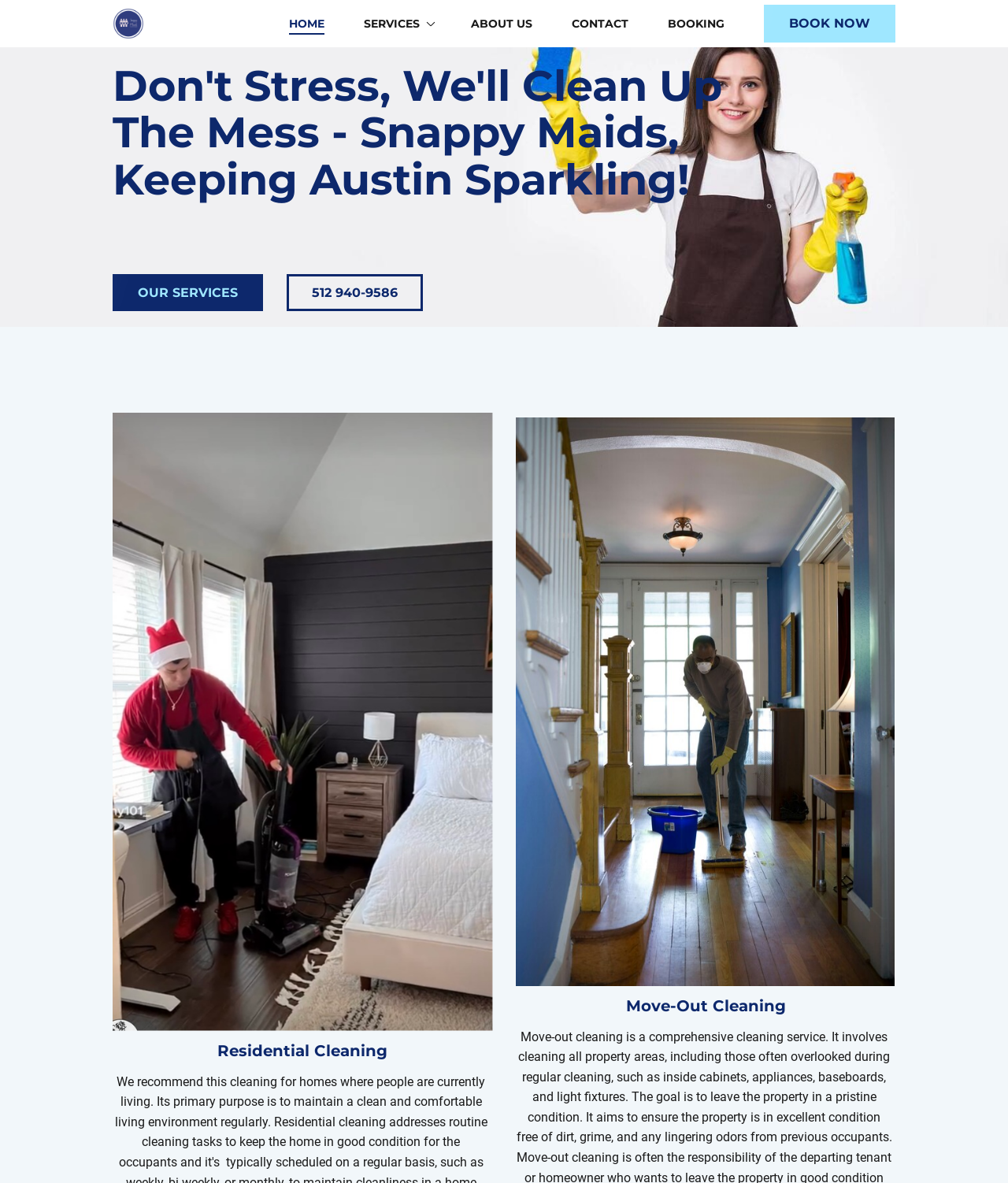Find the bounding box coordinates for the area you need to click to carry out the instruction: "Click Move-Out Cleaning". The coordinates should be four float numbers between 0 and 1, indicated as [left, top, right, bottom].

[0.512, 0.843, 0.888, 0.859]